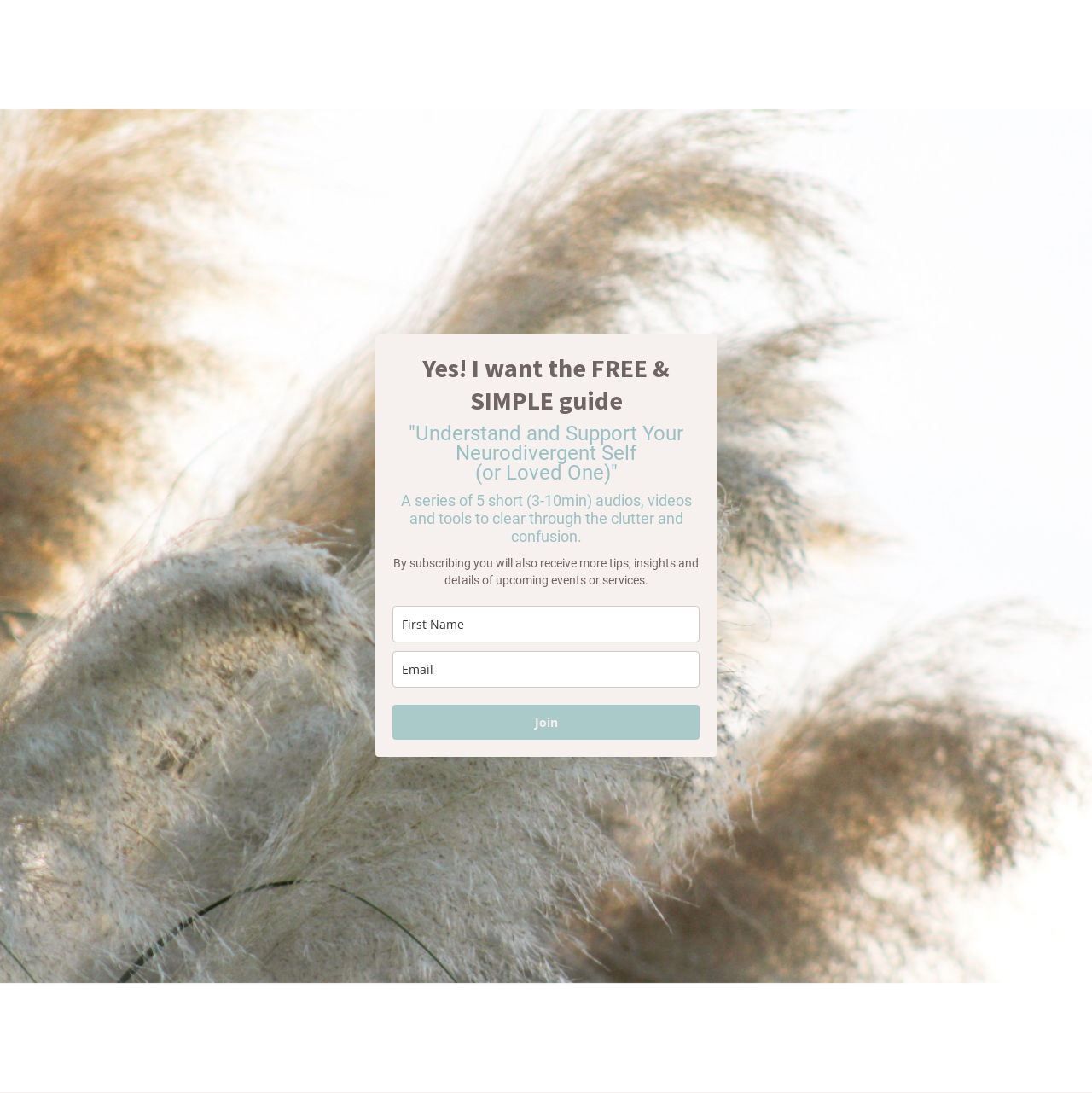What is the action to take to receive the free guide?
Refer to the screenshot and deliver a thorough answer to the question presented.

The webpage has a button labeled 'Join' which suggests that users need to click on this button to receive the free guide after entering their name and email.